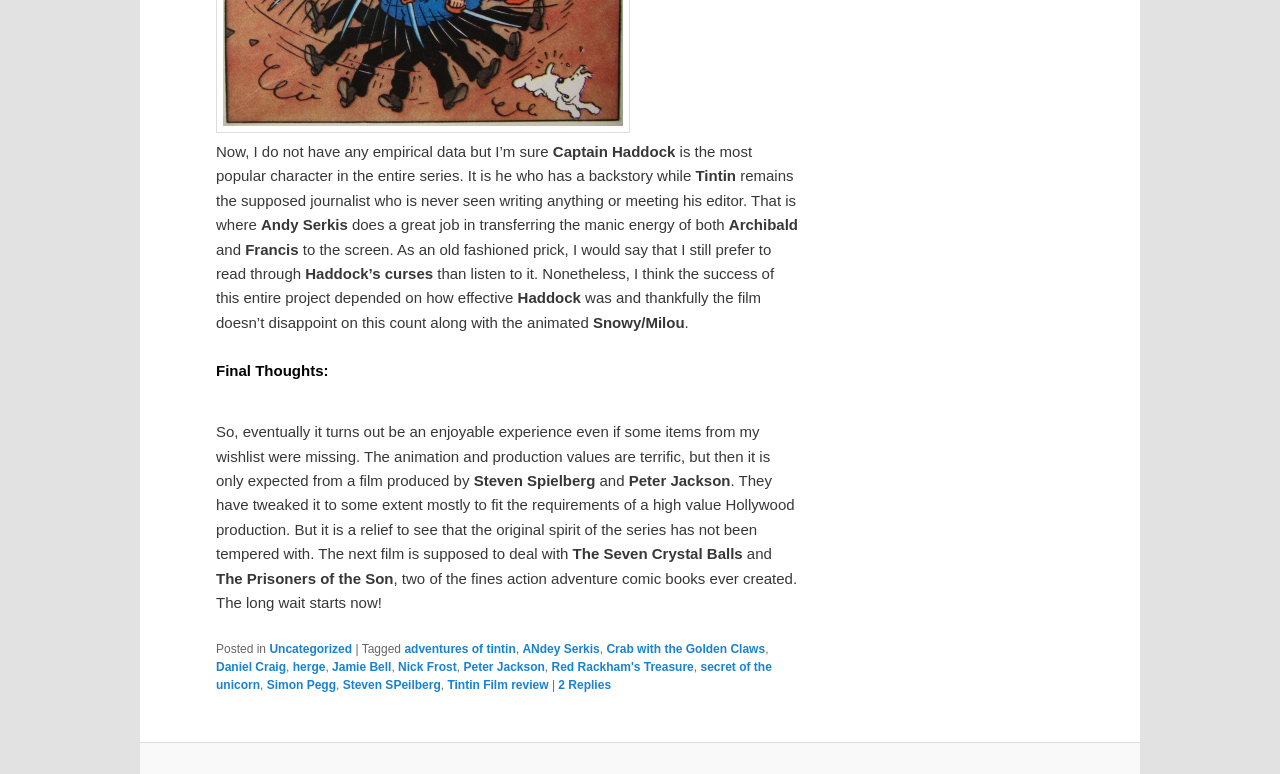Locate the bounding box of the user interface element based on this description: "Home".

None